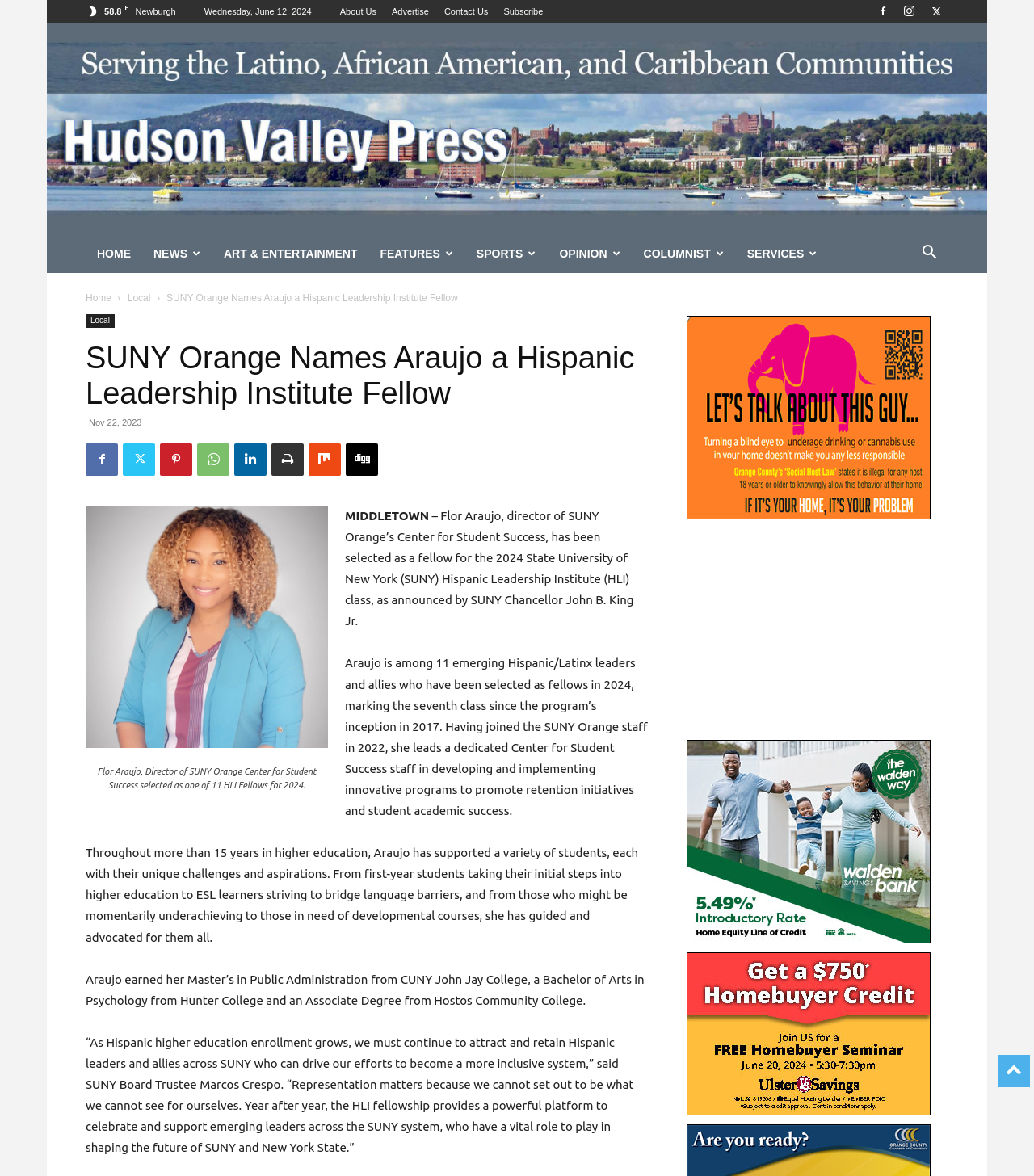Specify the bounding box coordinates of the area to click in order to follow the given instruction: "Go to the 'HOME' page."

[0.083, 0.199, 0.138, 0.232]